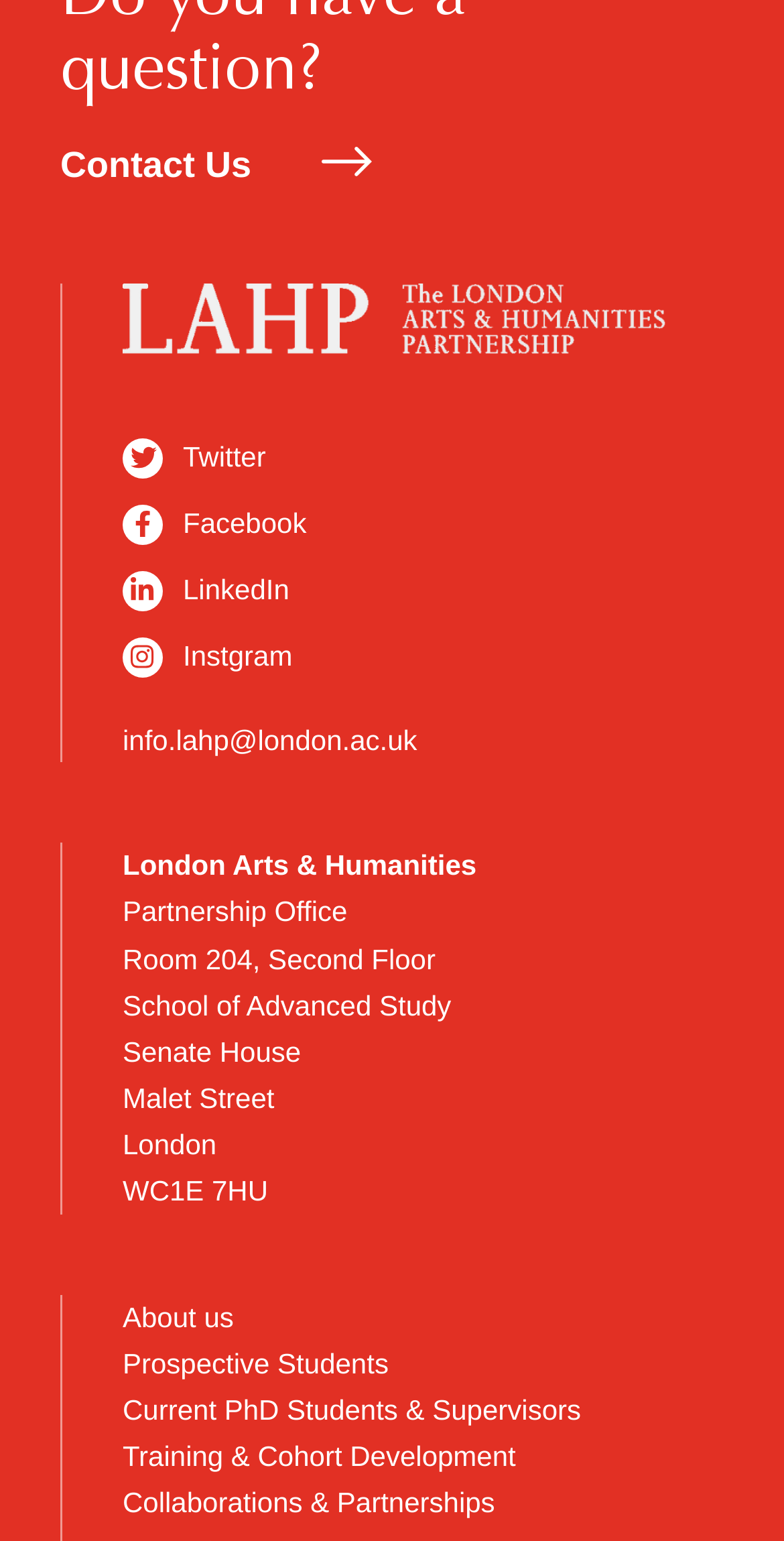Please specify the bounding box coordinates of the region to click in order to perform the following instruction: "View collaborations and partnerships".

[0.156, 0.965, 0.631, 0.986]